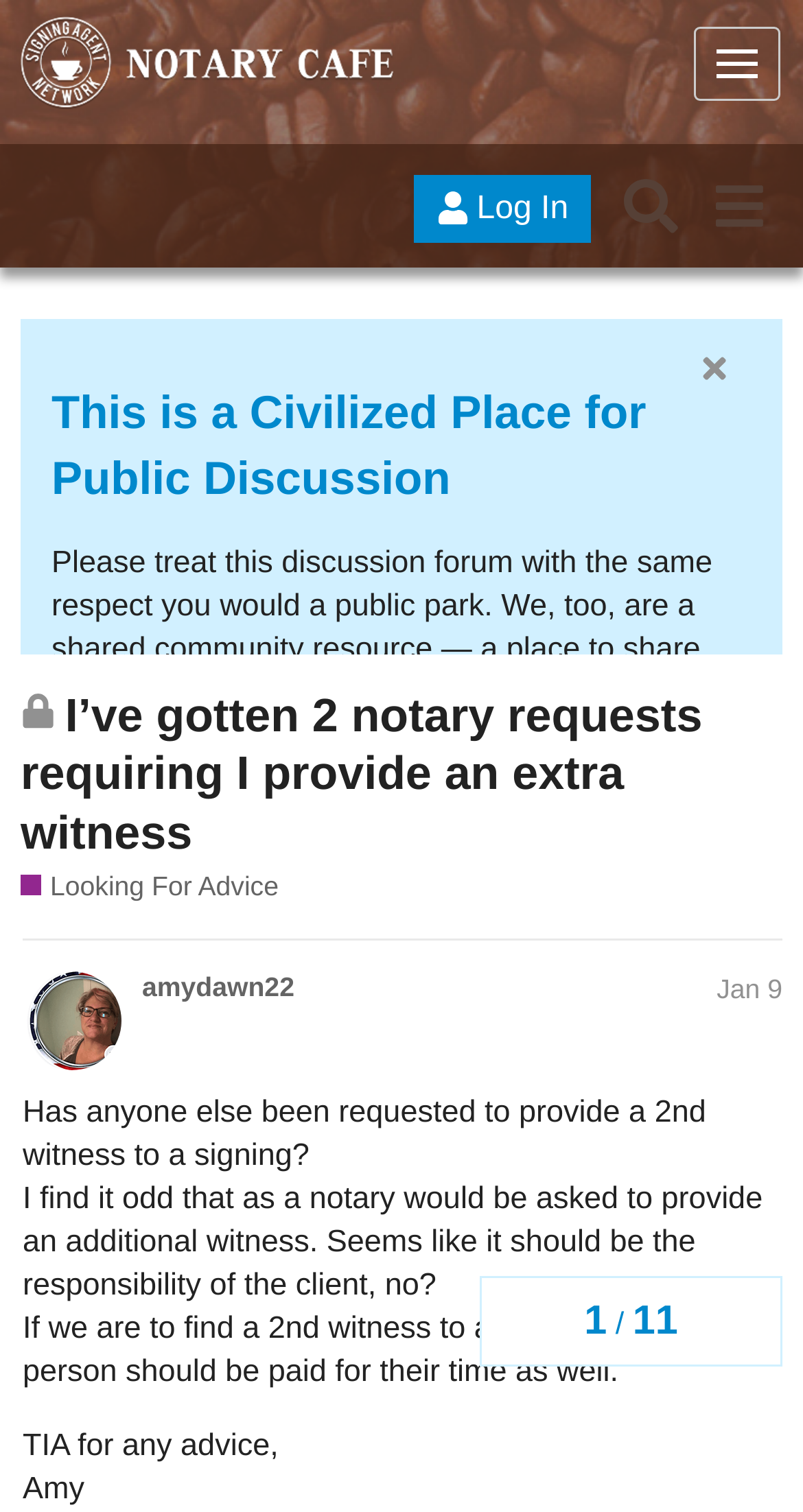Using the image as a reference, answer the following question in as much detail as possible:
How many replies are there in this topic?

I found the topic progress navigation section, which shows the number of replies in this topic. The heading '11' indicates that there are 11 replies in this topic.